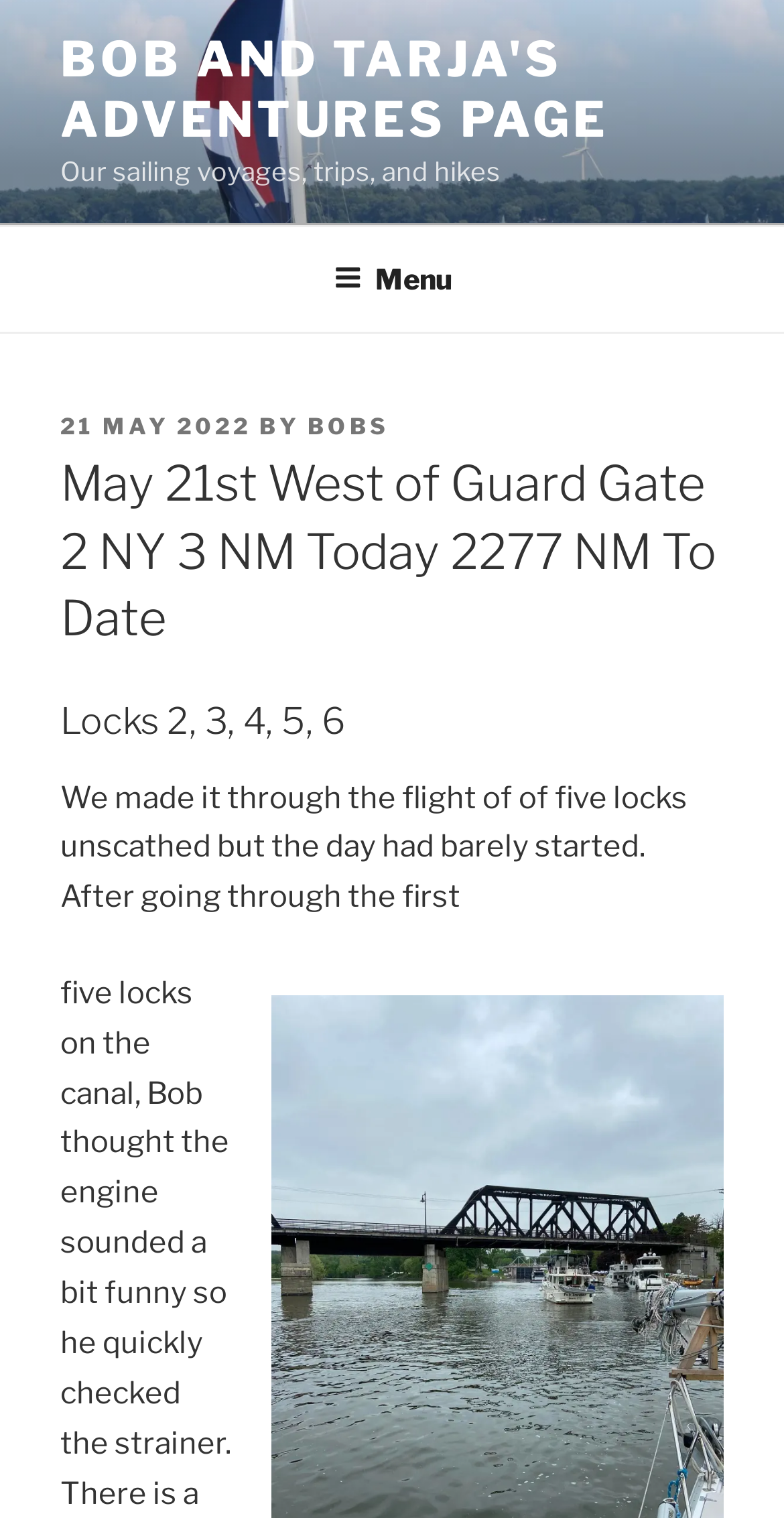Generate a thorough description of the webpage.

The webpage appears to be a blog post or article about a sailing adventure. At the top of the page, there is a link to "BOB AND TARJA'S ADVENTURES PAGE" and a brief description of the website, "Our sailing voyages, trips, and hikes". Below this, there is a top menu navigation bar that spans the entire width of the page.

On the left side of the page, there is a header section that contains information about the post, including the date "21 MAY 2022" and the author "BOBS". The title of the post, "May 21st West of Guard Gate 2 NY 3 NM Today 2277 NM To Date", is displayed prominently in this section.

Below the header, there is a main content area that contains a heading "Locks 2, 3, 4, 5, 6" and a paragraph of text that describes the experience of going through a series of locks. The text explains that the day had barely started after going through the first five locks.